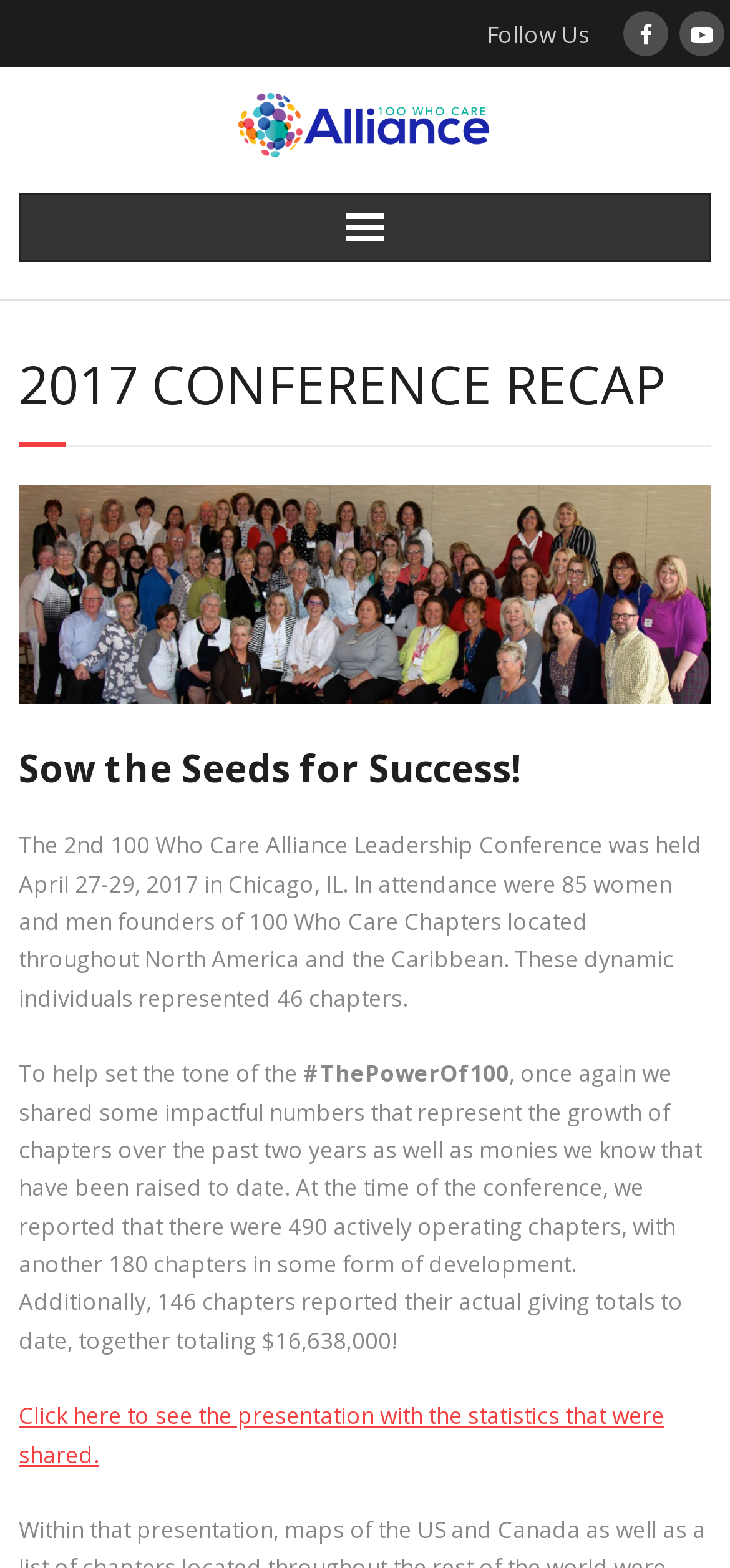Identify the bounding box coordinates for the UI element described as: "alt="100 Who Care Alliance"". The coordinates should be provided as four floats between 0 and 1: [left, top, right, bottom].

[0.32, 0.055, 0.68, 0.103]